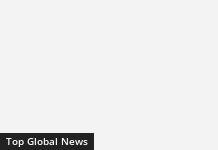Provide a short answer to the following question with just one word or phrase: What type of content is expected in this section?

Articles or links